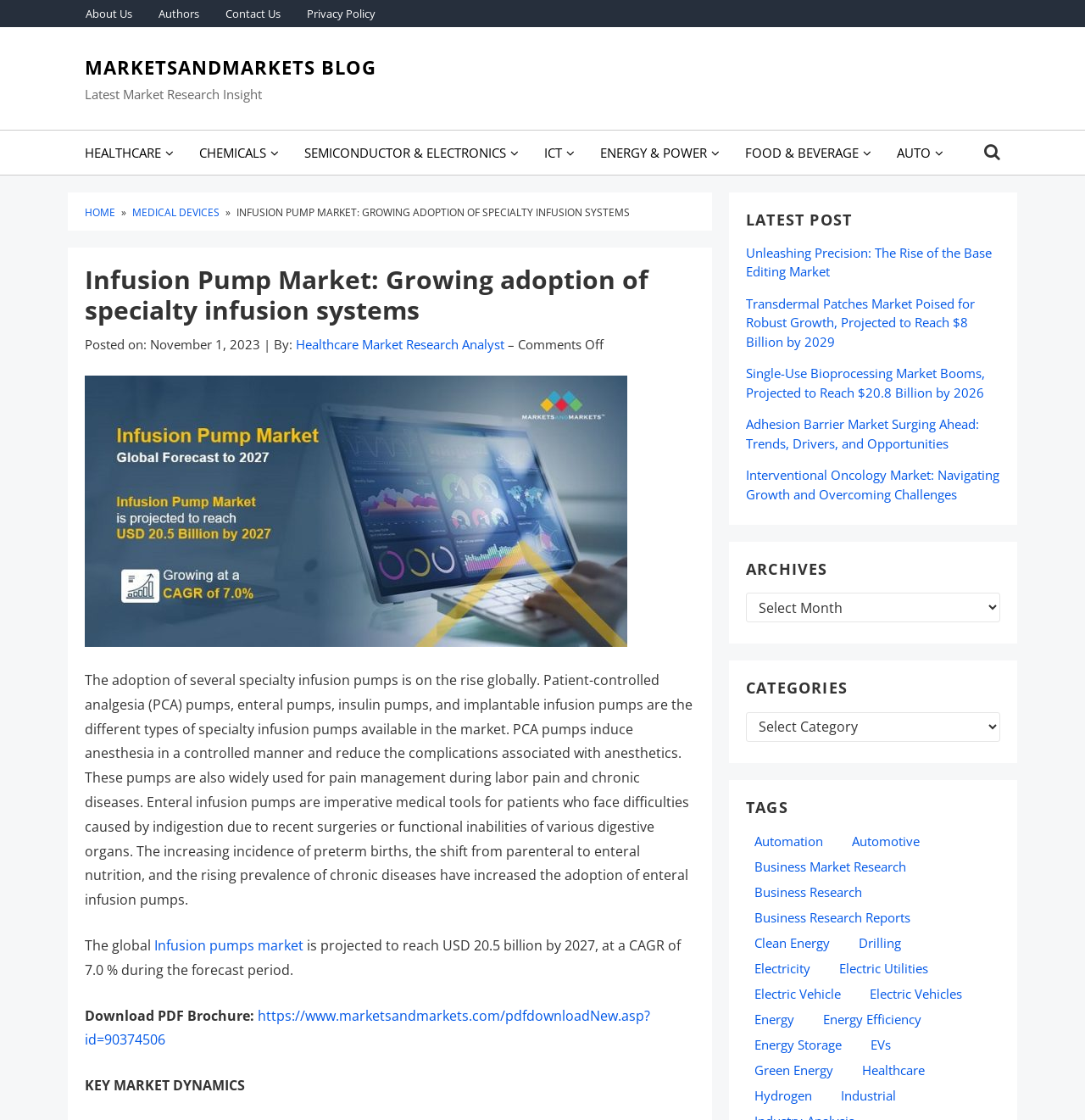Provide a comprehensive caption for the webpage.

The webpage is a blog post from MarketsandMarkets, a market research firm. At the top, there are several links to different sections of the website, including "About Us", "Authors", "Contact Us", and "Privacy Policy". Below this, there is a prominent link to the "MARKETSANDMARKETS BLOG" and a static text "Latest Market Research Insight".

On the left side, there are several links categorized by industry, including "HEALTHCARE", "CHEMICALS", "SEMICONDUCTOR & ELECTRONICS", and others. Below these links, there is a link to "HOME" and a breadcrumb trail indicating the current page is a subcategory of "MEDICAL DEVICES".

The main content of the webpage is a blog post titled "Infusion Pump Market: Growing adoption of specialty infusion systems". The post has a heading, a brief introduction, and a publication date of November 1, 2023. The author of the post is a Healthcare Market Research Analyst.

The post discusses the growing adoption of specialty infusion pumps globally, including patient-controlled analgesia (PCA) pumps, enteral pumps, insulin pumps, and implantable infusion pumps. It also mentions the increasing incidence of preterm births, the shift from parenteral to enteral nutrition, and the rising prevalence of chronic diseases as factors contributing to the growth of the enteral infusion pumps market.

On the right side, there are several sections, including "LATEST POST", "ARCHIVES", "CATEGORIES", and "TAGS". The "LATEST POST" section lists several recent blog posts, including "Unleashing Precision: The Rise of the Base Editing Market" and "Transdermal Patches Market Poised for Robust Growth, Projected to Reach $8 Billion by 2029". The "ARCHIVES" section allows users to browse blog posts by date, while the "CATEGORIES" section lists various categories of blog posts, including "Automation", "Automotive", and "Business Market Research". The "TAGS" section lists numerous tags related to the blog posts, including "Electricity", "Energy Efficiency", and "Healthcare".